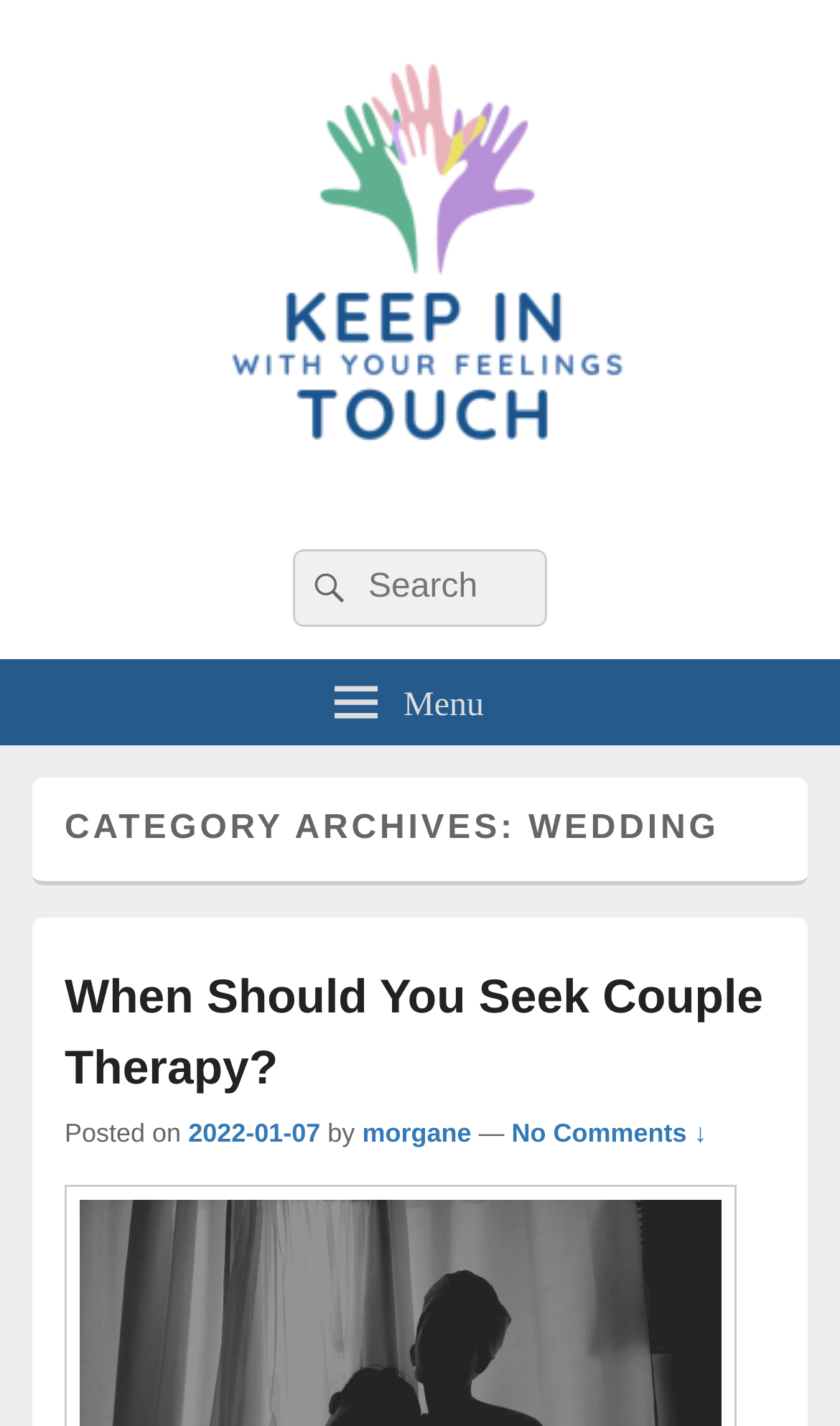Respond to the following question with a brief word or phrase:
What is the purpose of the button with the search icon?

Search